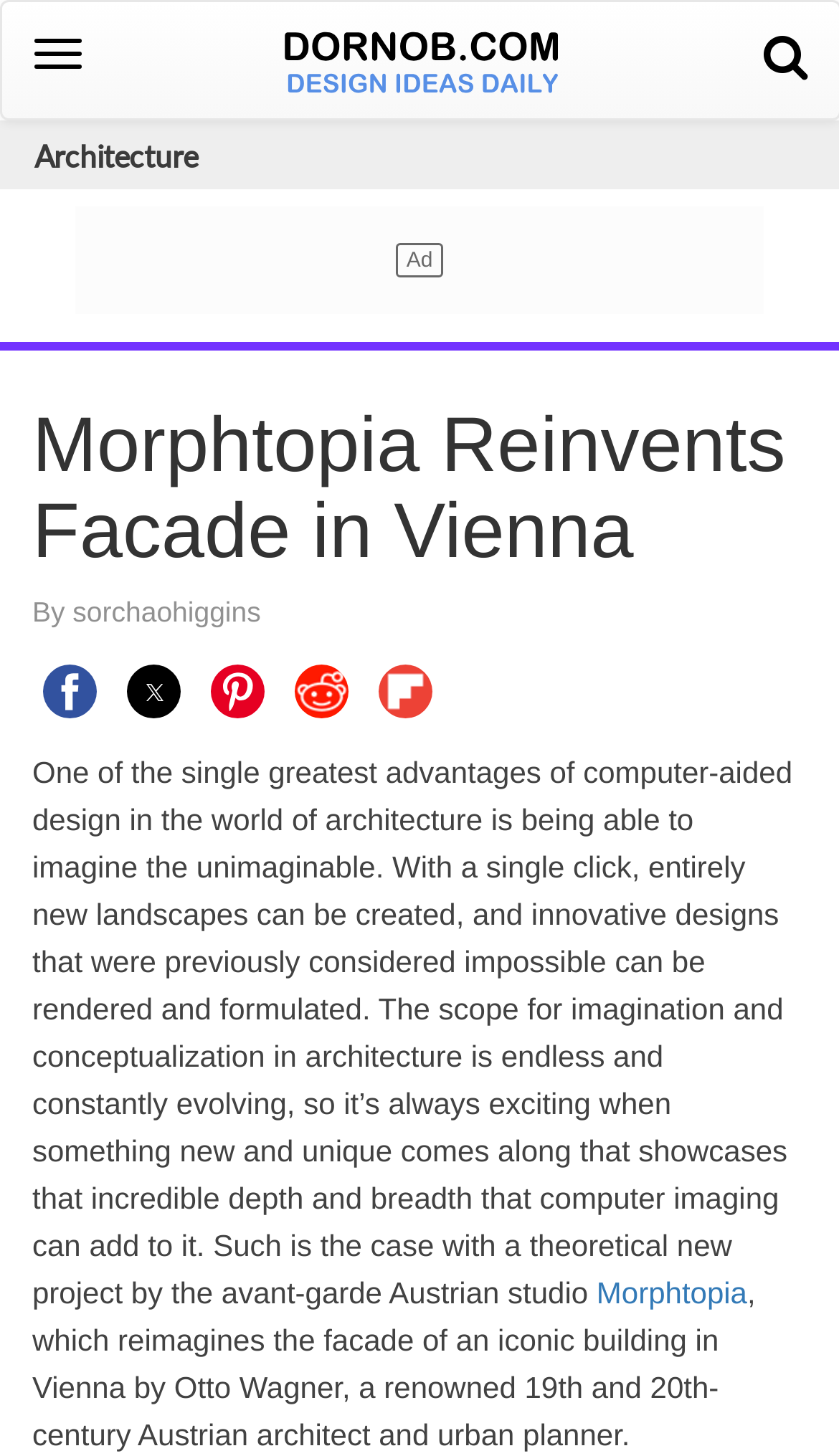Please find the bounding box for the UI component described as follows: "Dornob".

[0.337, 0.021, 0.665, 0.065]